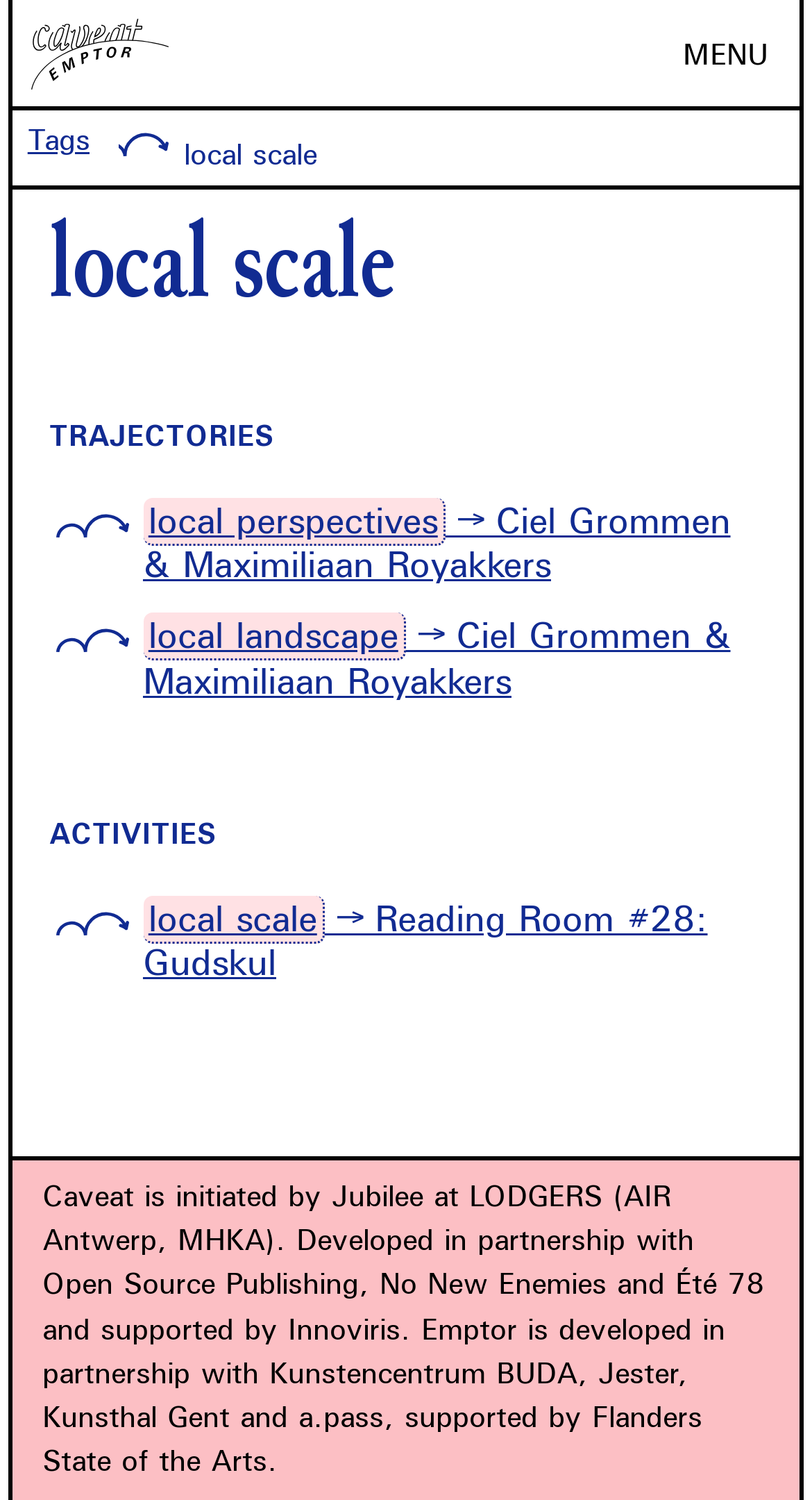Provide the bounding box coordinates of the HTML element this sentence describes: "parent_node: MENU". The bounding box coordinates consist of four float numbers between 0 and 1, i.e., [left, top, right, bottom].

[0.038, 0.012, 0.207, 0.059]